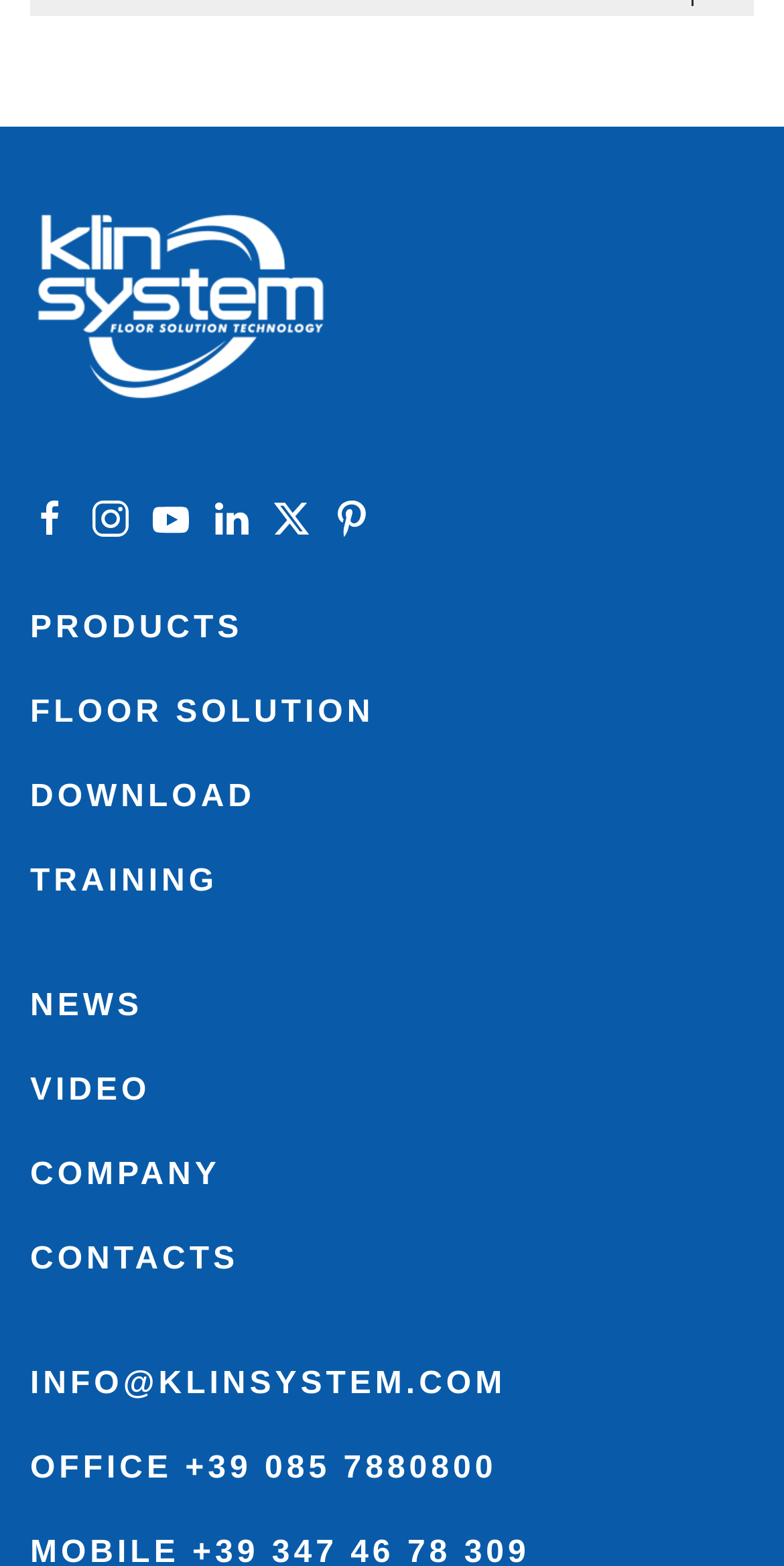Reply to the question with a single word or phrase:
What is the name of the first product under 'SPECIAL GRINDERS'?

Grindex 330